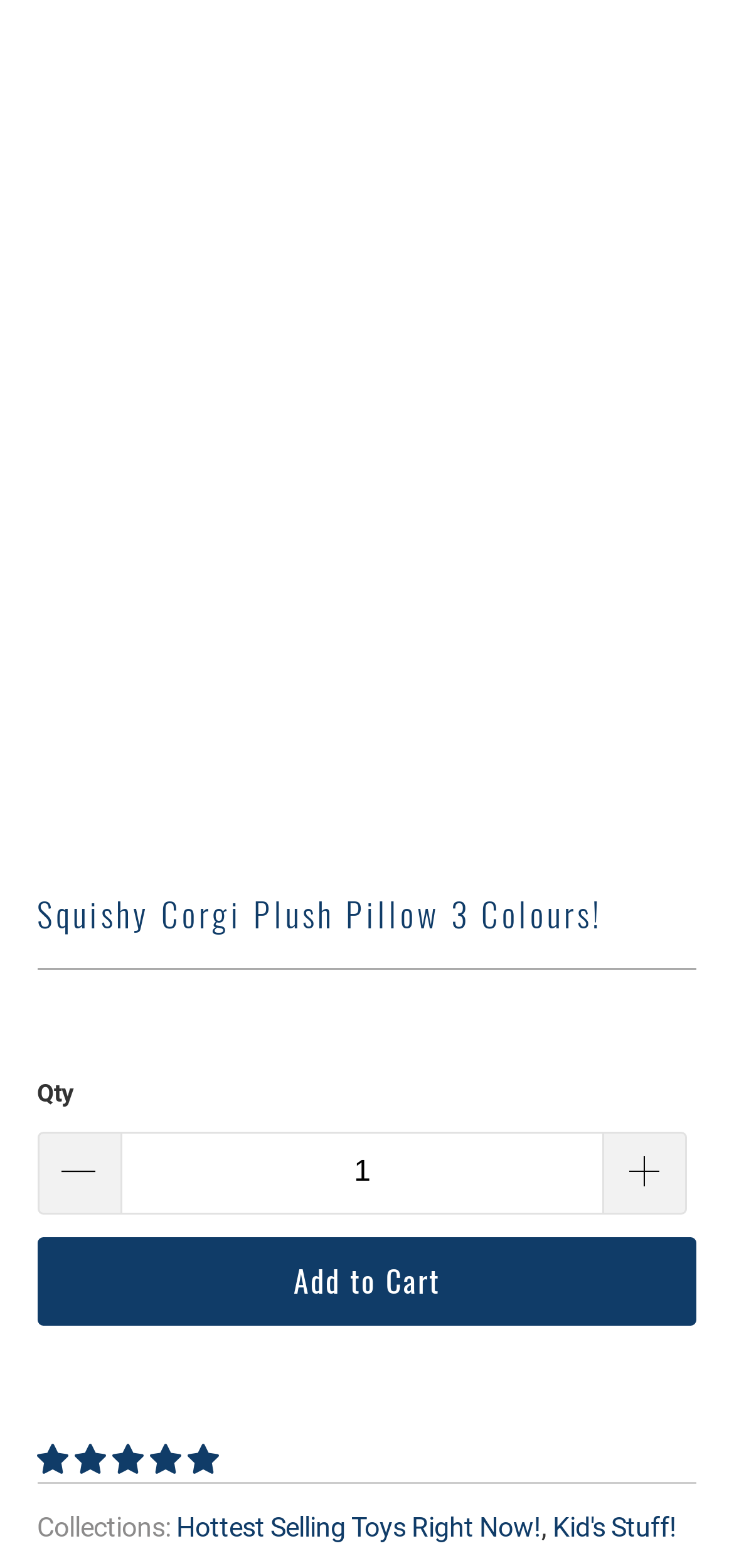Find the bounding box coordinates corresponding to the UI element with the description: "Tech Shank". The coordinates should be formatted as [left, top, right, bottom], with values as floats between 0 and 1.

None